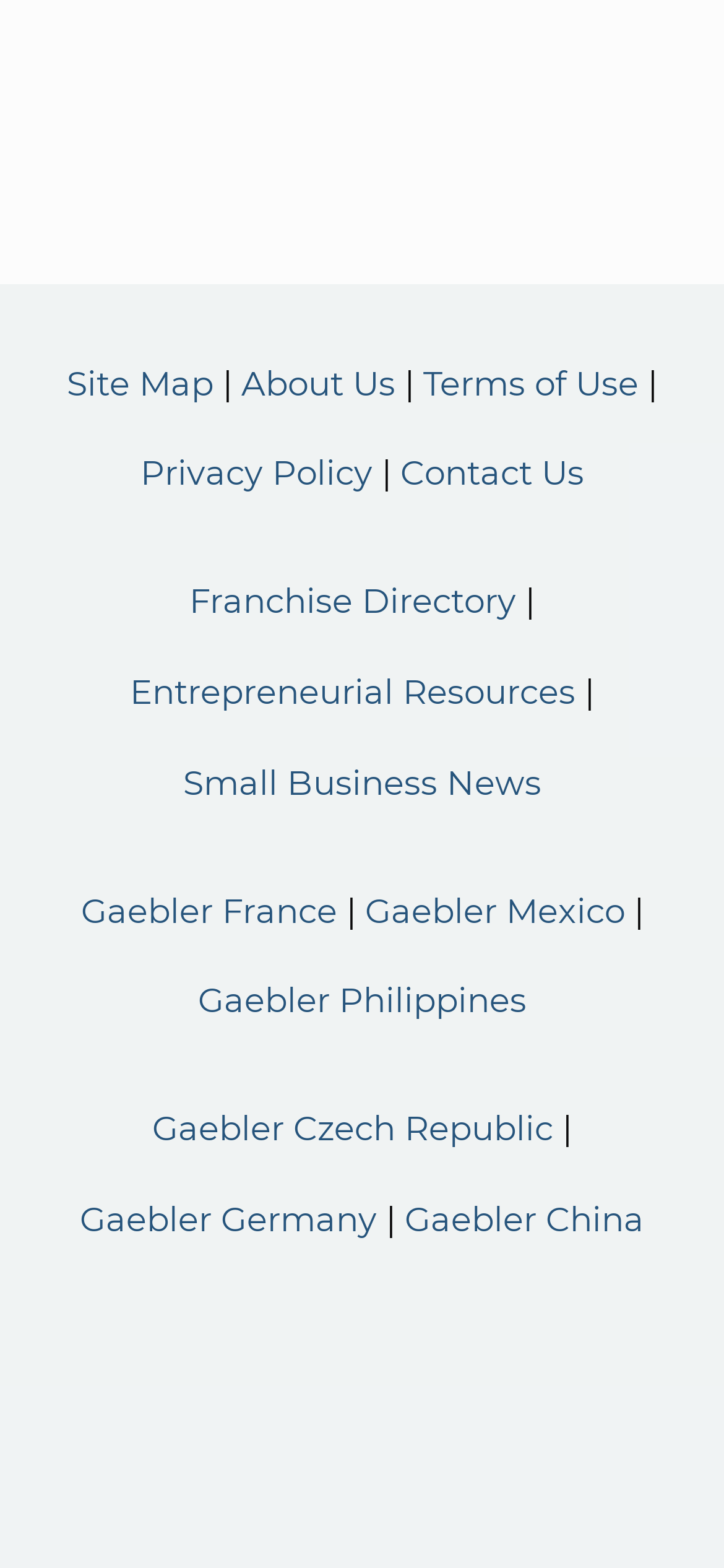Provide a single word or phrase to answer the given question: 
What is the last country-specific link?

Gaebler Germany